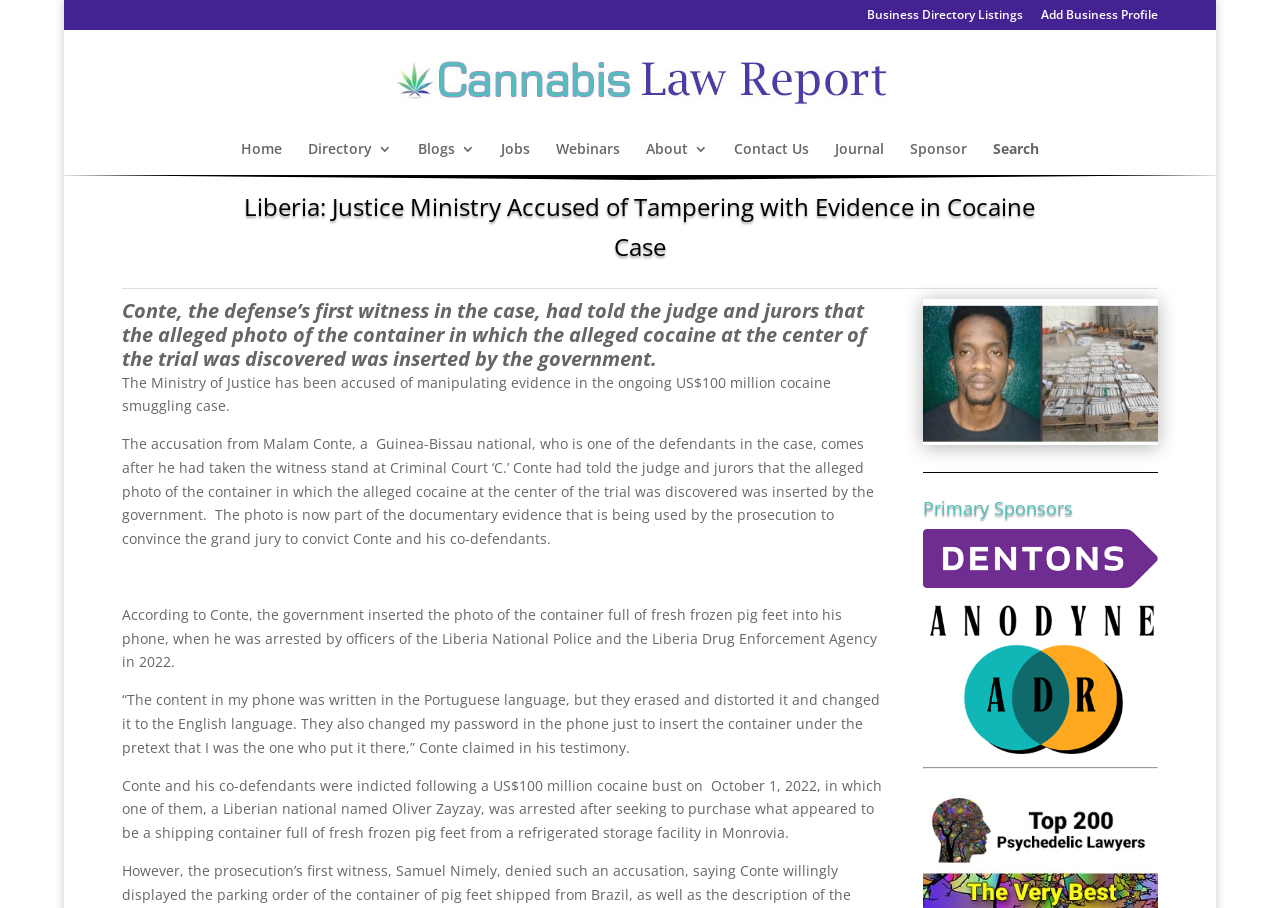Can you identify the bounding box coordinates of the clickable region needed to carry out this instruction: 'Visit WordPress.org'? The coordinates should be four float numbers within the range of 0 to 1, stated as [left, top, right, bottom].

None